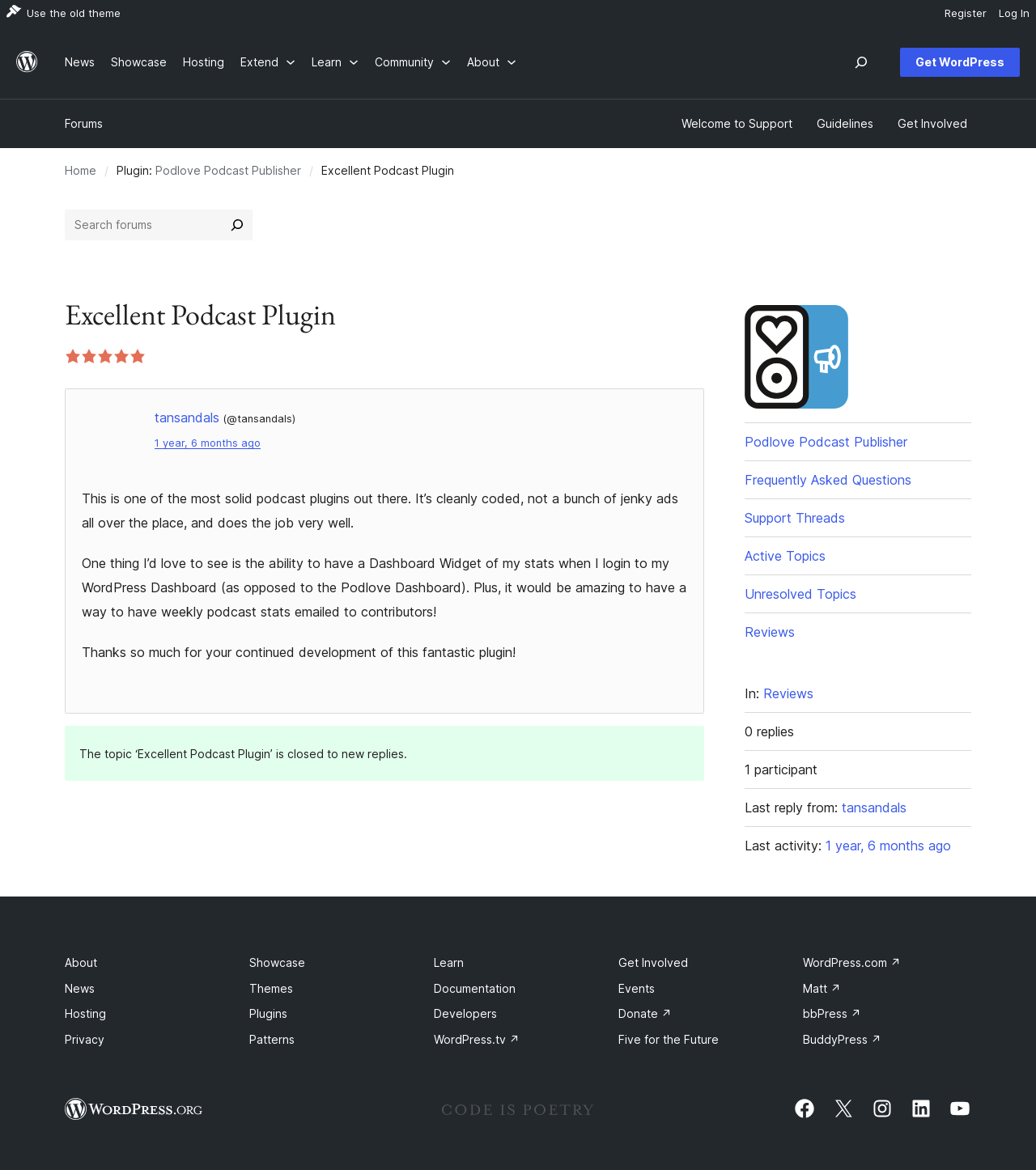Locate the bounding box coordinates of the clickable part needed for the task: "View the 'Podlove Podcast Publisher' plugin page".

[0.15, 0.137, 0.291, 0.155]